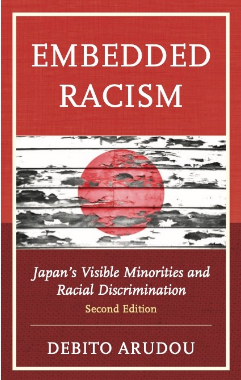Please answer the following question using a single word or phrase: 
What is symbolized by the Japanese flag in the design?

Cultural context